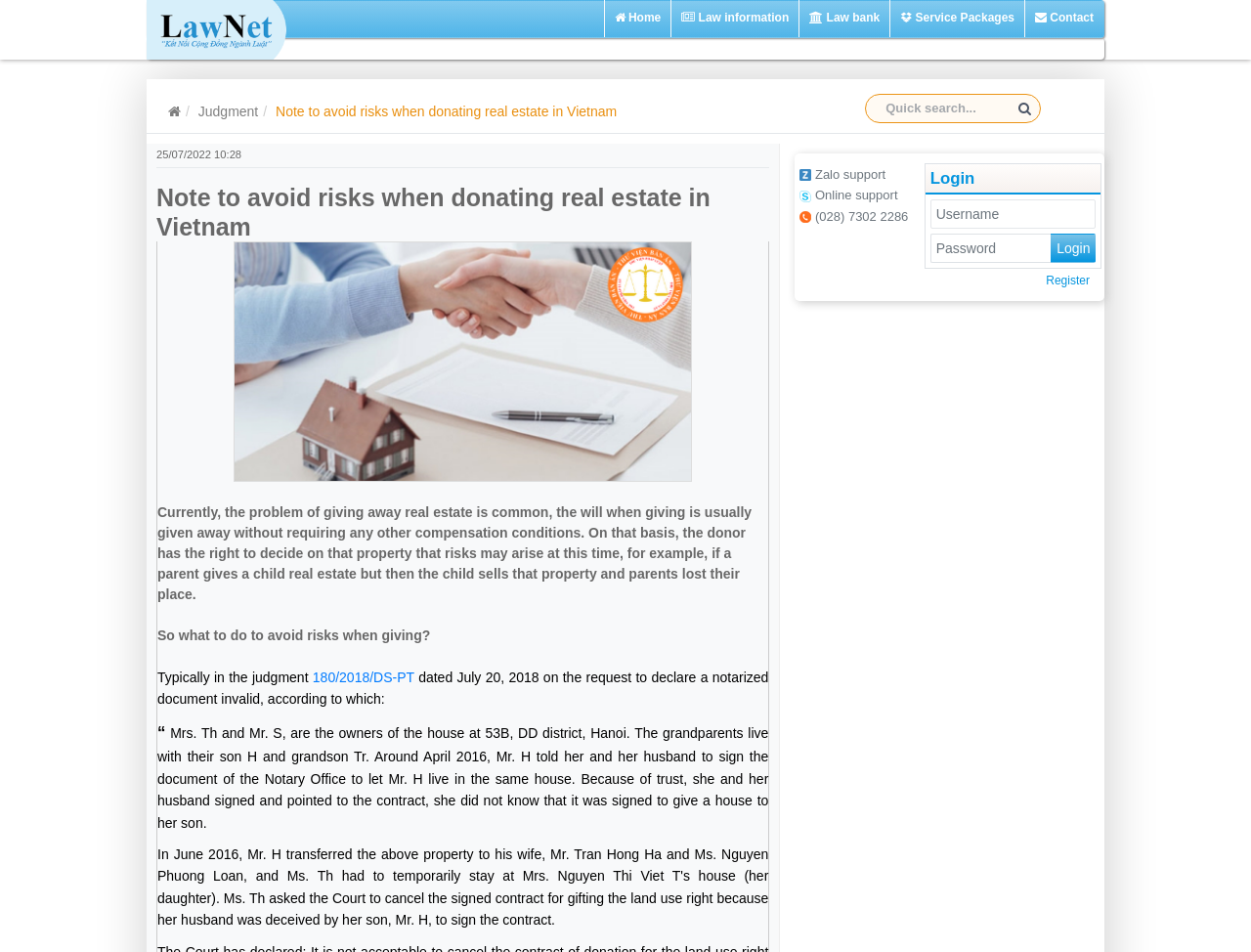Determine the bounding box coordinates for the element that should be clicked to follow this instruction: "Get online support". The coordinates should be given as four float numbers between 0 and 1, in the format [left, top, right, bottom].

[0.639, 0.196, 0.724, 0.214]